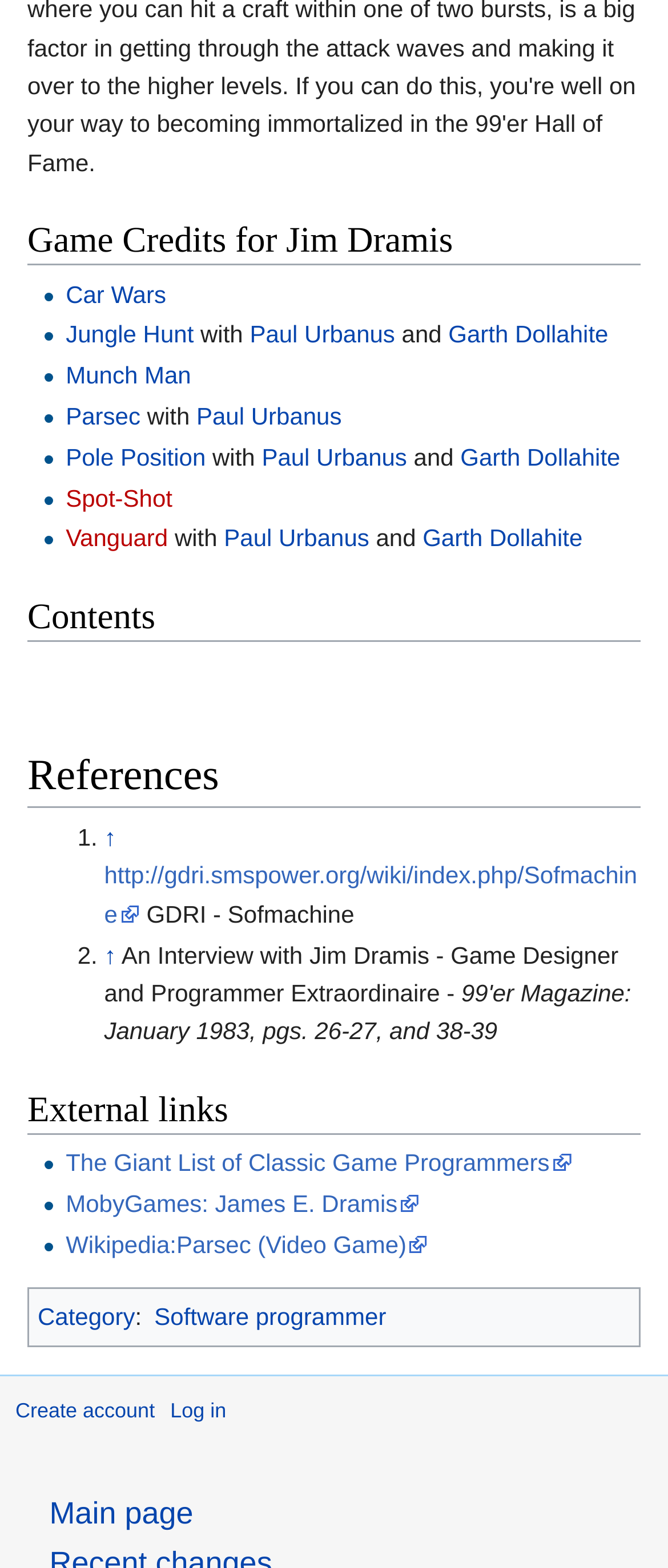Locate the bounding box coordinates of the element to click to perform the following action: 'Visit the Giant List of Classic Game Programmers'. The coordinates should be given as four float values between 0 and 1, in the form of [left, top, right, bottom].

[0.098, 0.733, 0.856, 0.75]